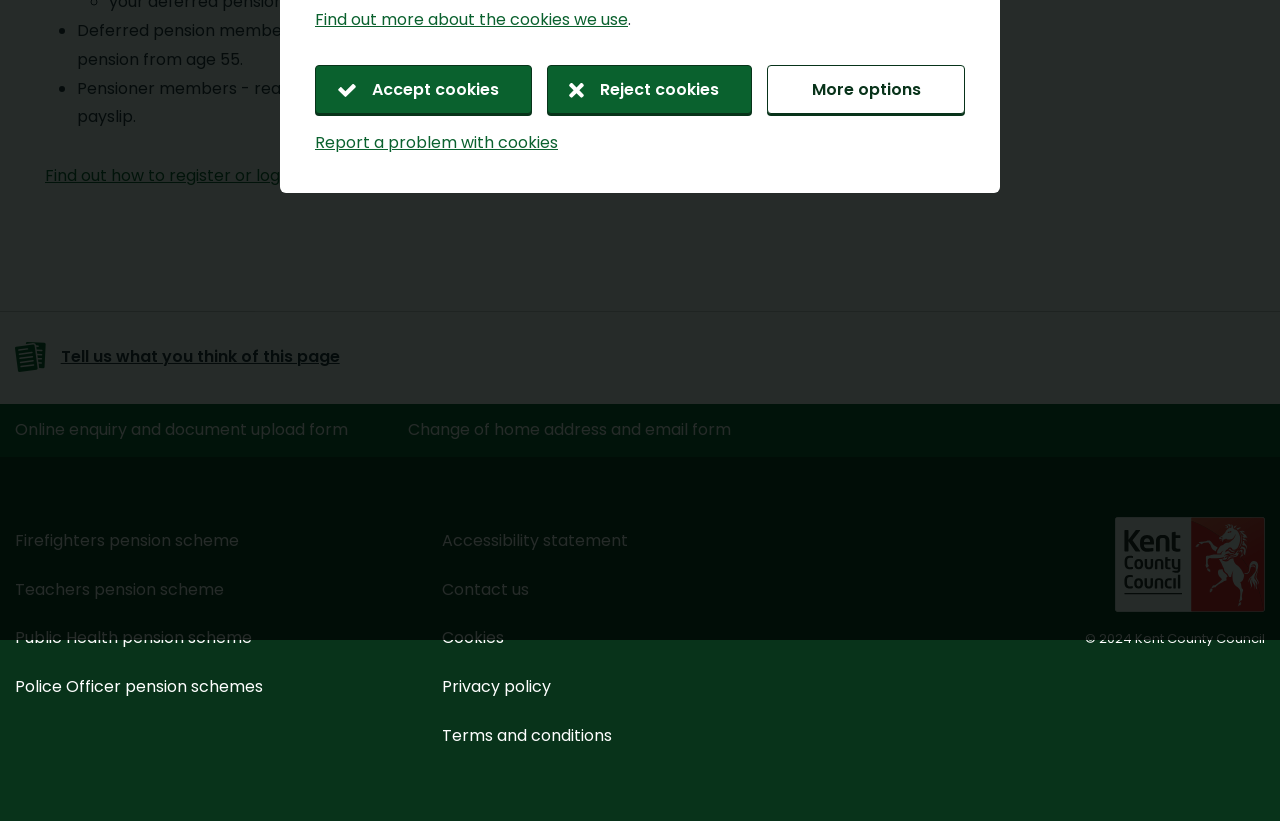Using the element description ksapayrollsupport@bayzat.com., predict the bounding box coordinates for the UI element. Provide the coordinates in (top-left x, top-left y, bottom-right x, bottom-right y) format with values ranging from 0 to 1.

None